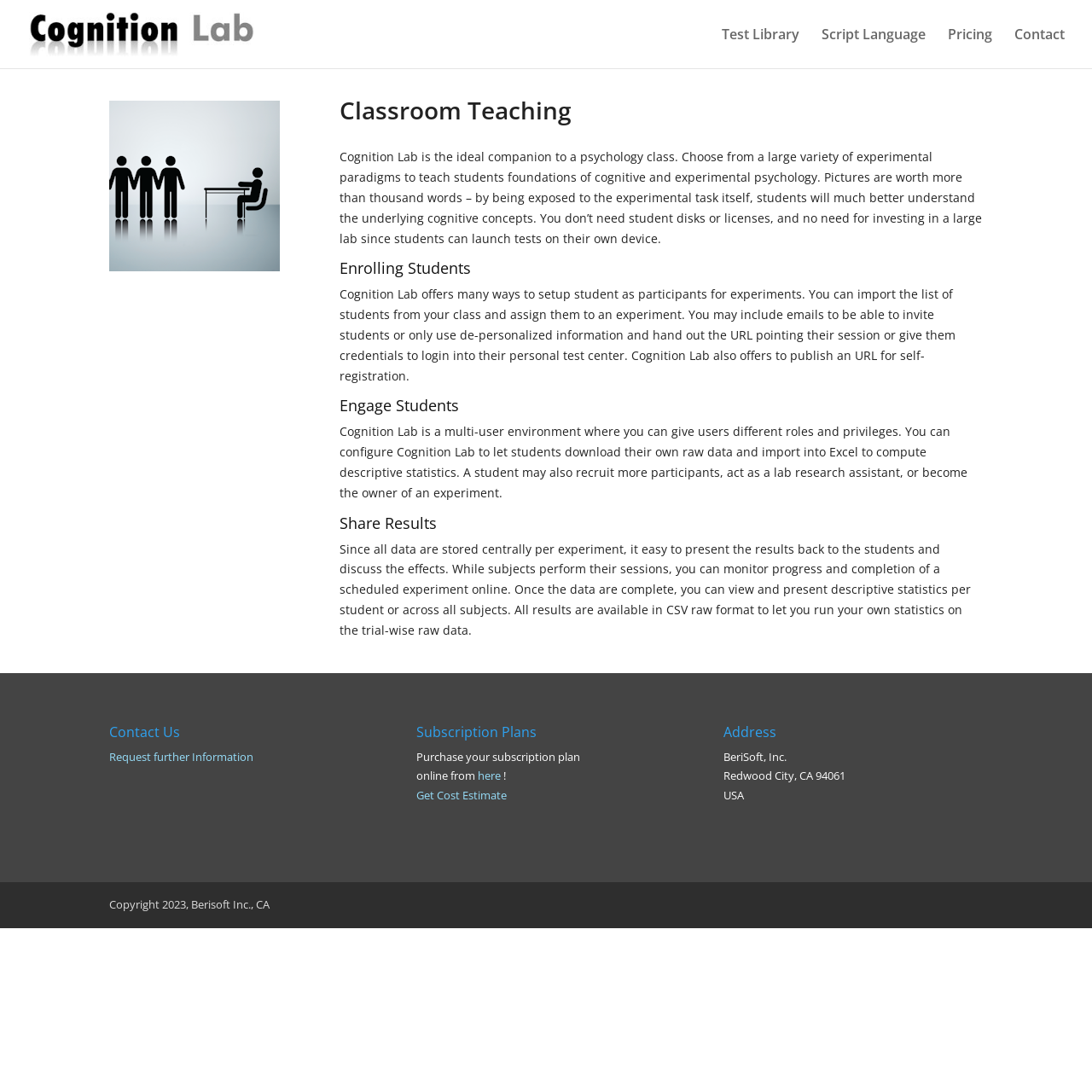Please give a succinct answer using a single word or phrase:
What can students do with their raw data?

Download and import into Excel